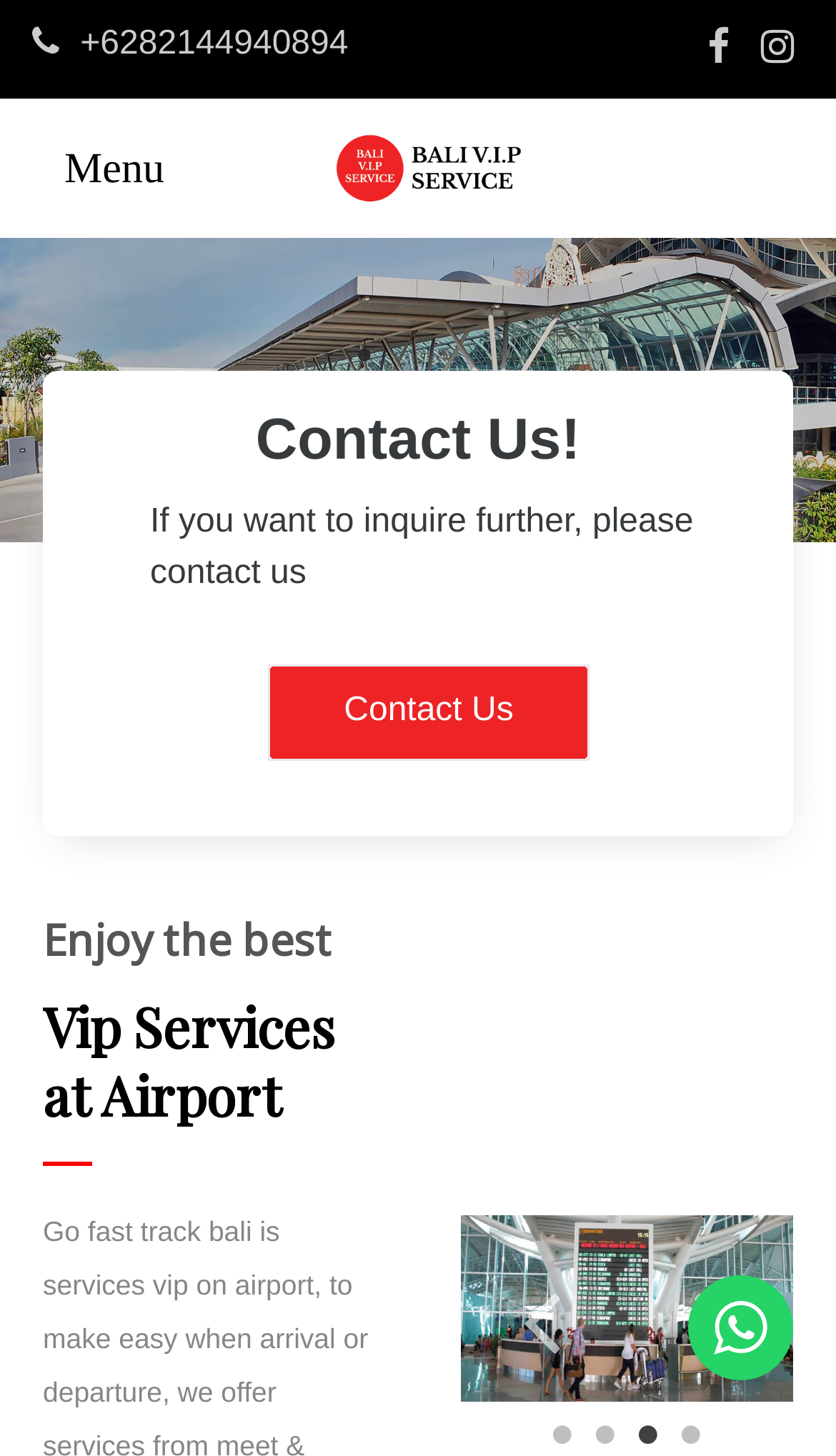How many social media links are there?
Please provide a single word or phrase answer based on the image.

3